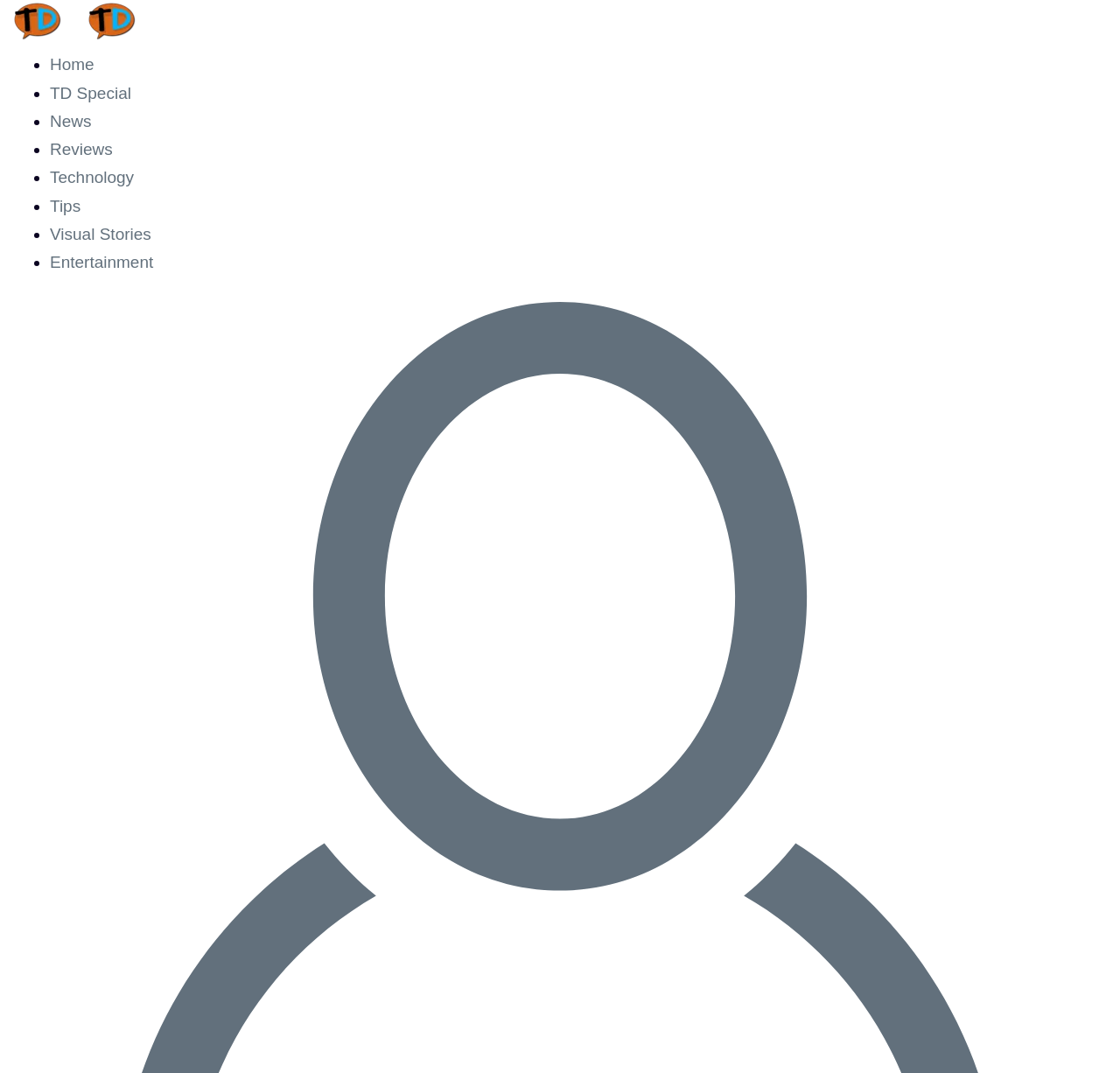Identify the bounding box coordinates of the part that should be clicked to carry out this instruction: "go to home page".

[0.045, 0.052, 0.084, 0.069]